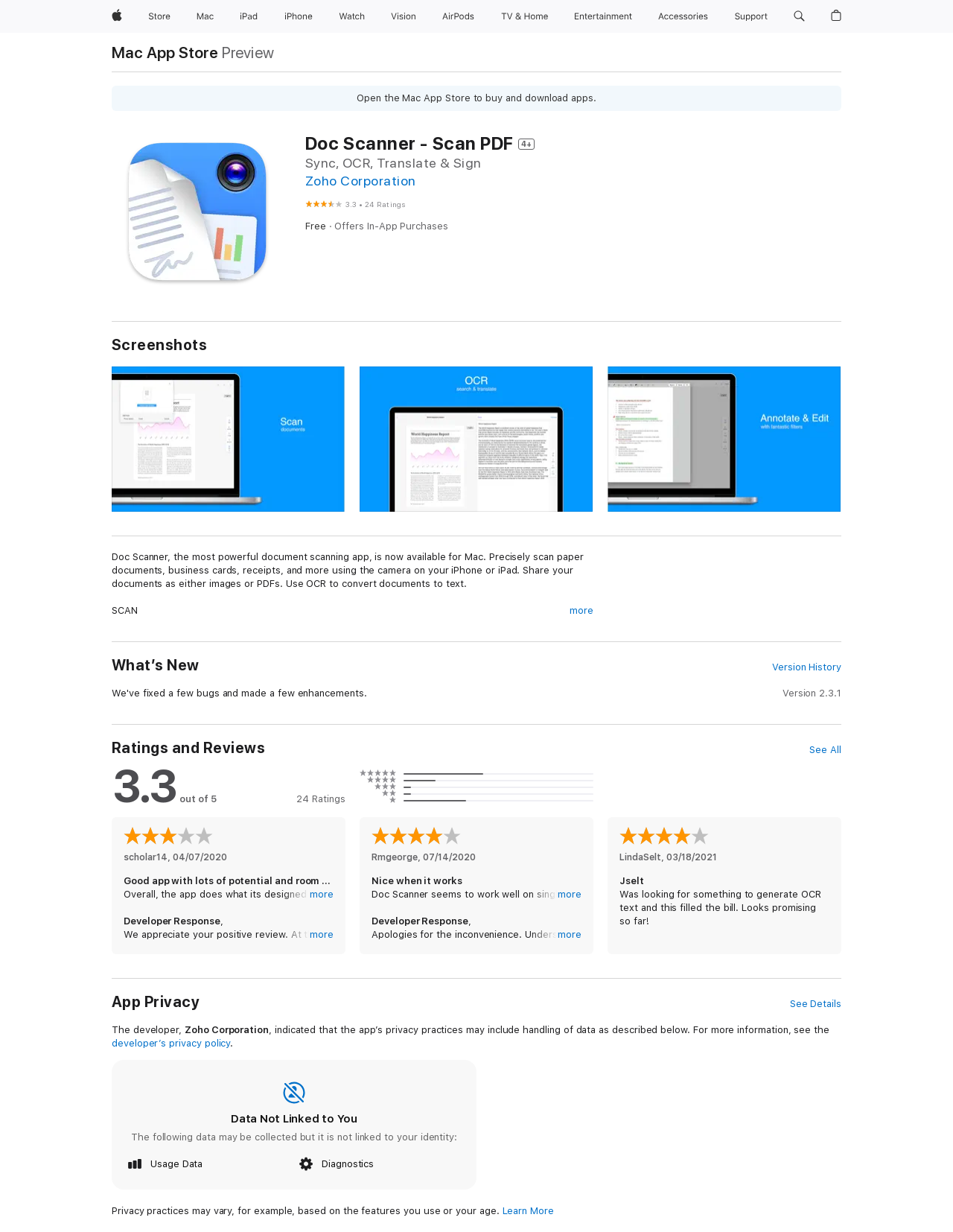What is the price of the app?
Please answer the question with a detailed response using the information from the screenshot.

I found the answer by reading the static text element that mentions the price of the app, which is free, and also notes that it offers in-app purchases.